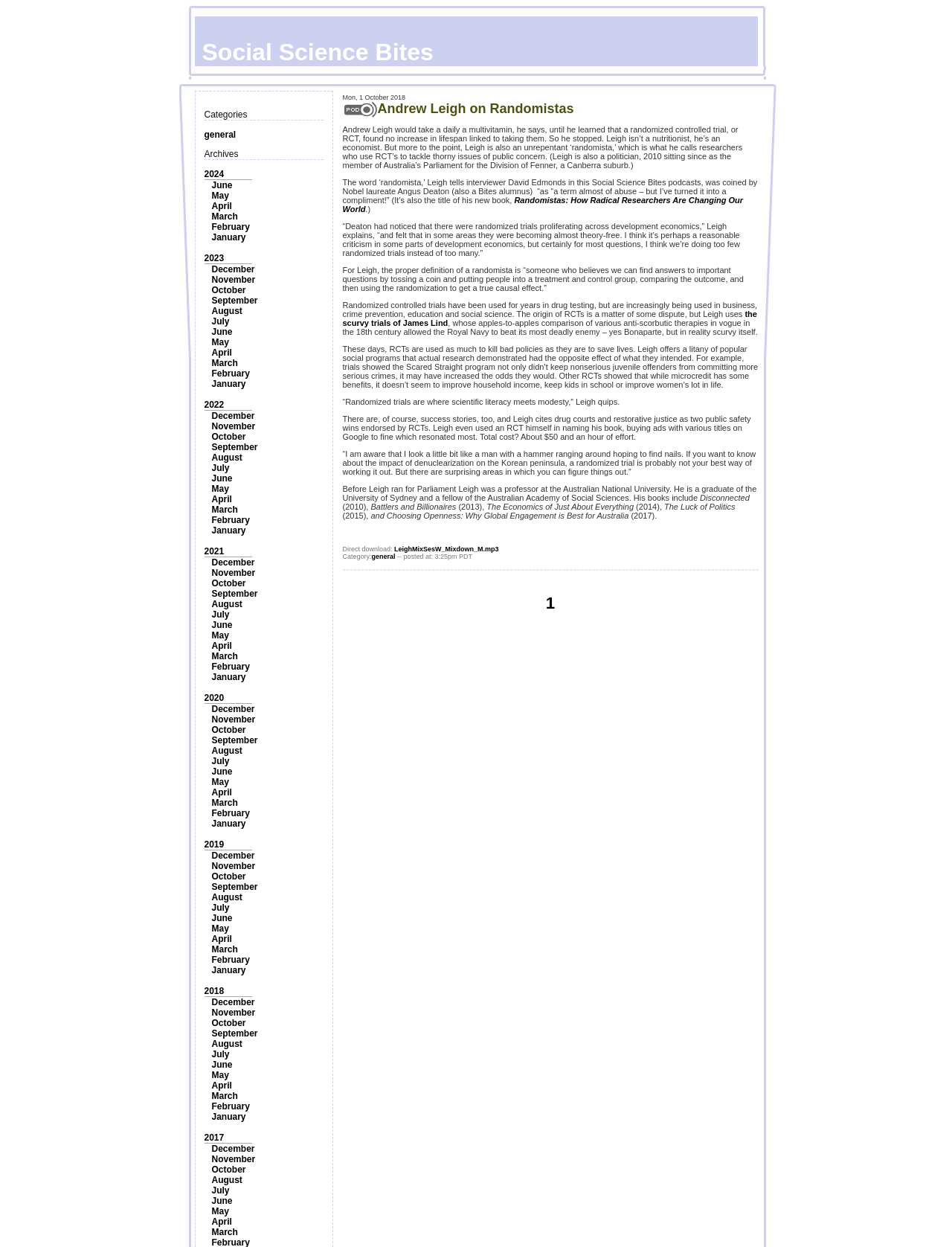Please identify the bounding box coordinates for the region that you need to click to follow this instruction: "Click on the 'general' category".

[0.214, 0.104, 0.248, 0.112]